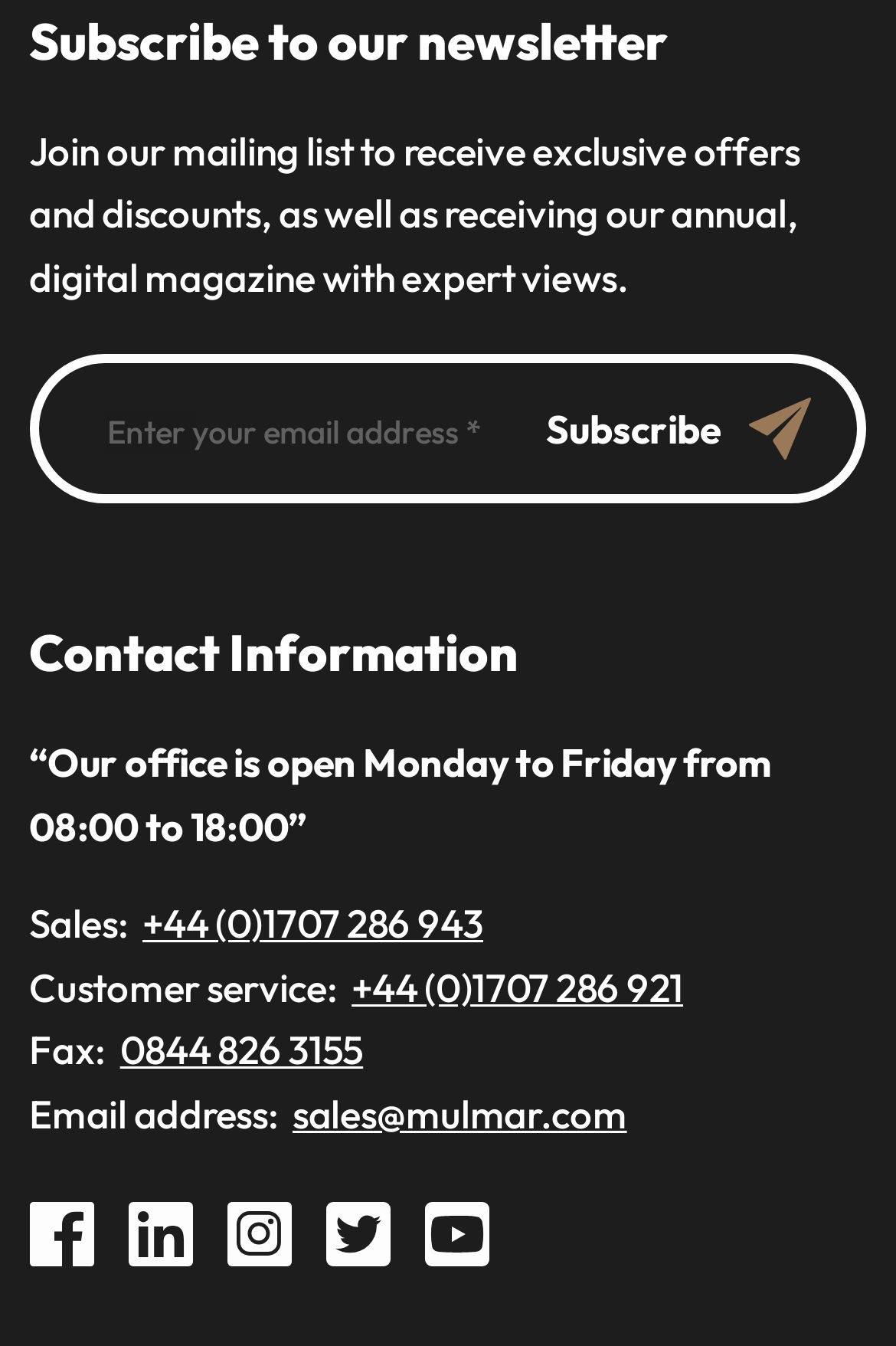Find and provide the bounding box coordinates for the UI element described here: "+44 (0)1707 286 921". The coordinates should be given as four float numbers between 0 and 1: [left, top, right, bottom].

[0.392, 0.715, 0.762, 0.751]